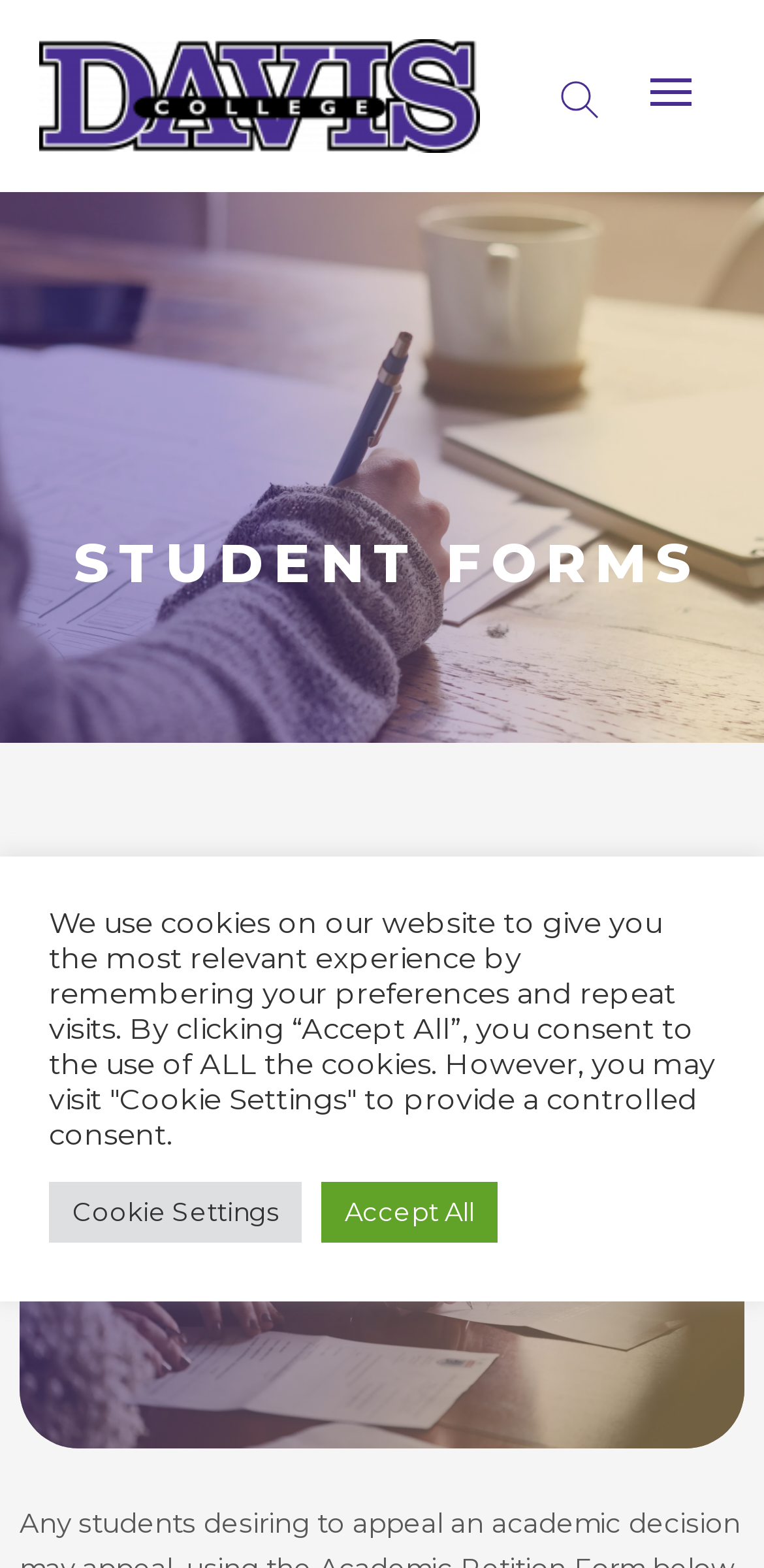Kindly respond to the following question with a single word or a brief phrase: 
What is the purpose of the 'Cookie Settings' button?

To provide controlled consent